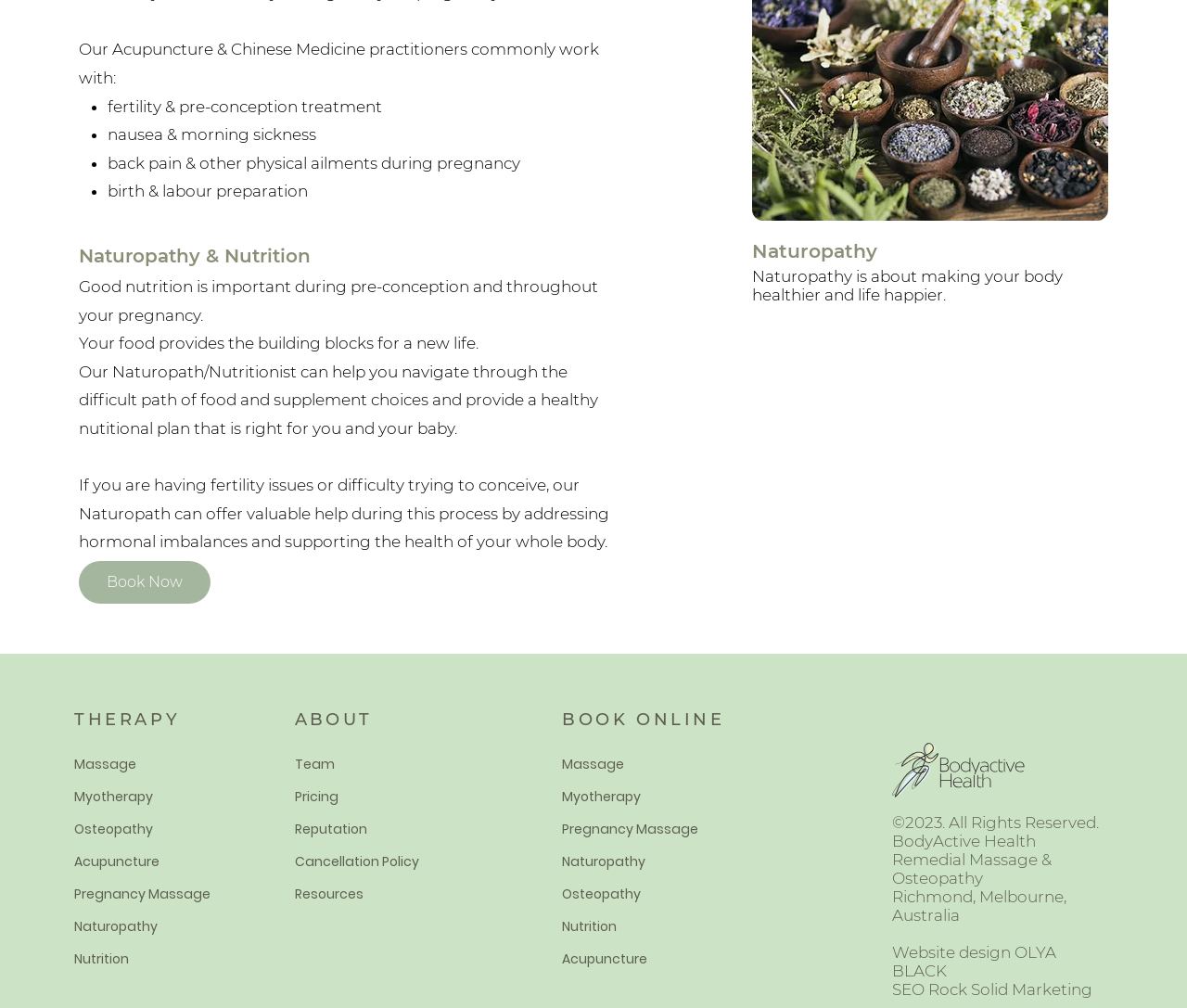Please predict the bounding box coordinates of the element's region where a click is necessary to complete the following instruction: "Learn about Naturopathy". The coordinates should be represented by four float numbers between 0 and 1, i.e., [left, top, right, bottom].

[0.062, 0.903, 0.23, 0.935]